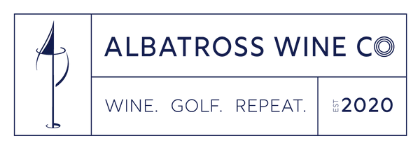In what year was Albatross Wine Co established?
We need a detailed and meticulous answer to the question.

The logo includes the tag 'est. 2020', which signifies the year the company was established, providing information about the company's history and founding.